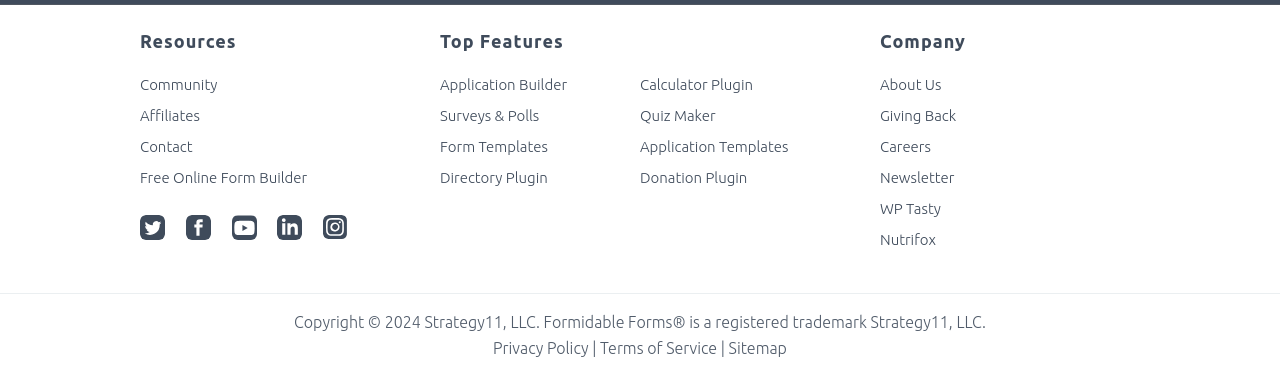Using the image as a reference, answer the following question in as much detail as possible:
How many social media links are present?

The answer can be found by counting the number of social media links present in the 'Resources' section, which are Twitter, Facebook, YouTube, and LinkedIn.